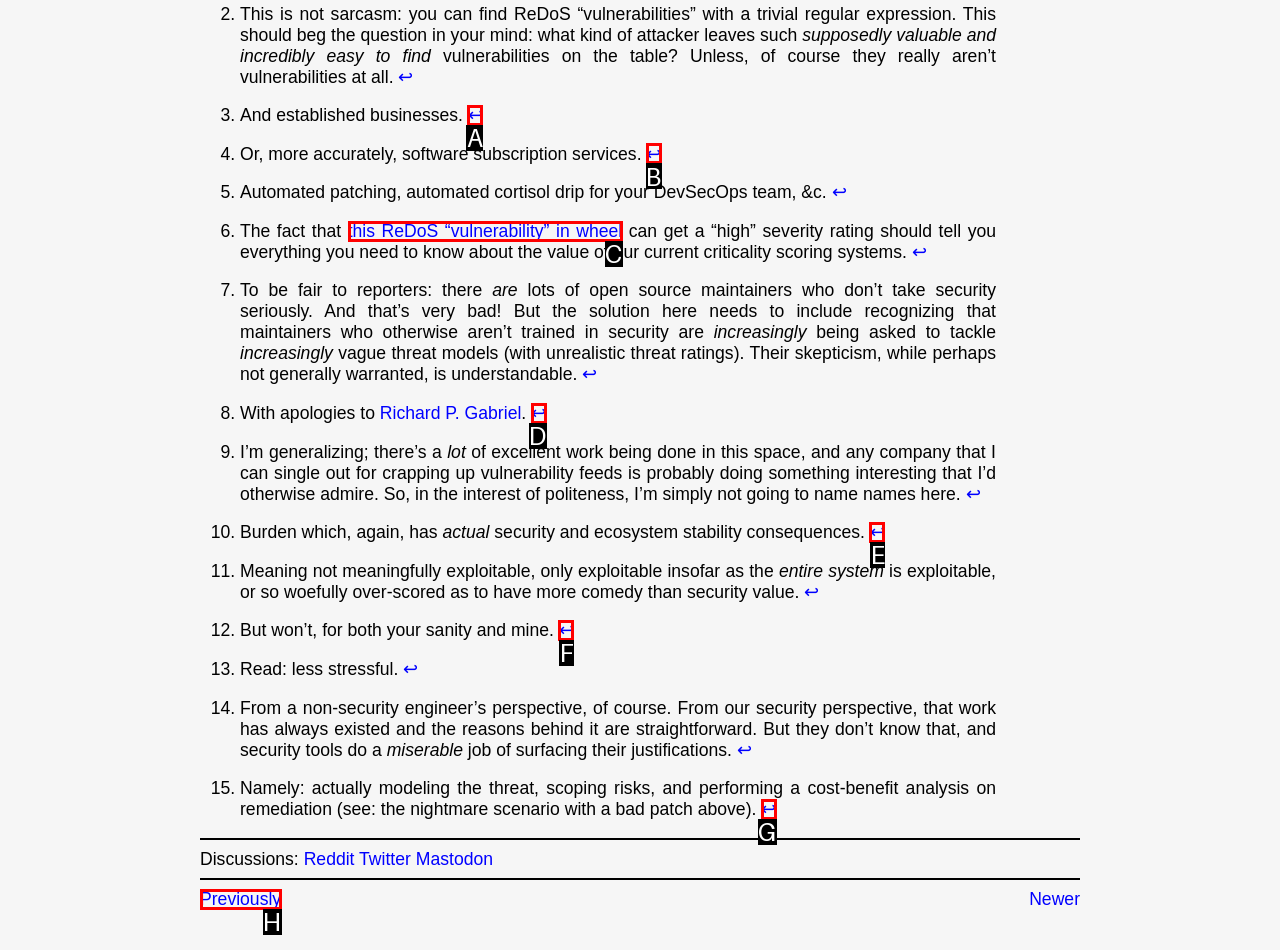Determine which HTML element to click to execute the following task: Go to the 'this ReDoS “vulnerability” in wheel' link Answer with the letter of the selected option.

C